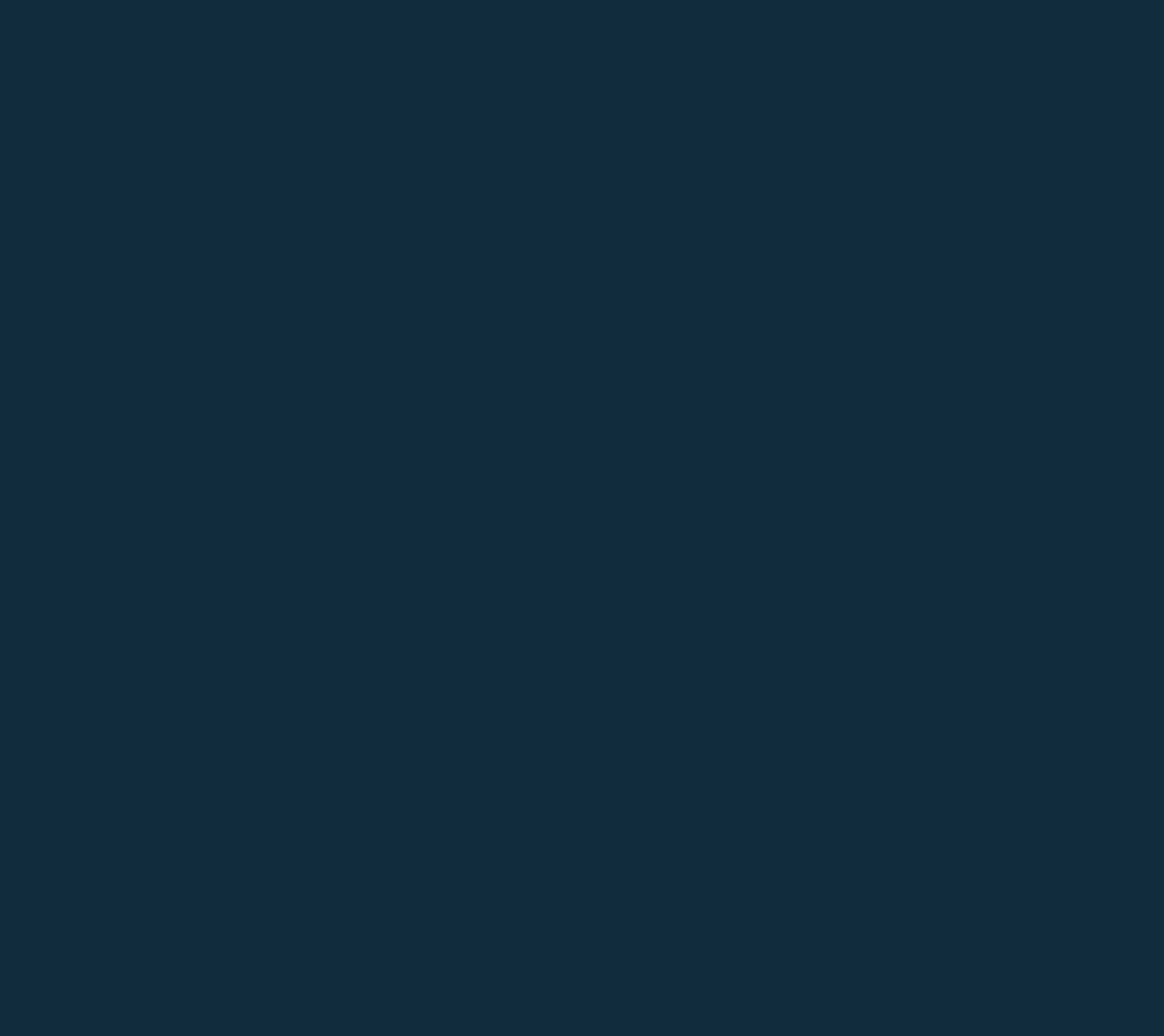Reply to the question with a brief word or phrase: What is the name of the website presented in the header?

ITVX